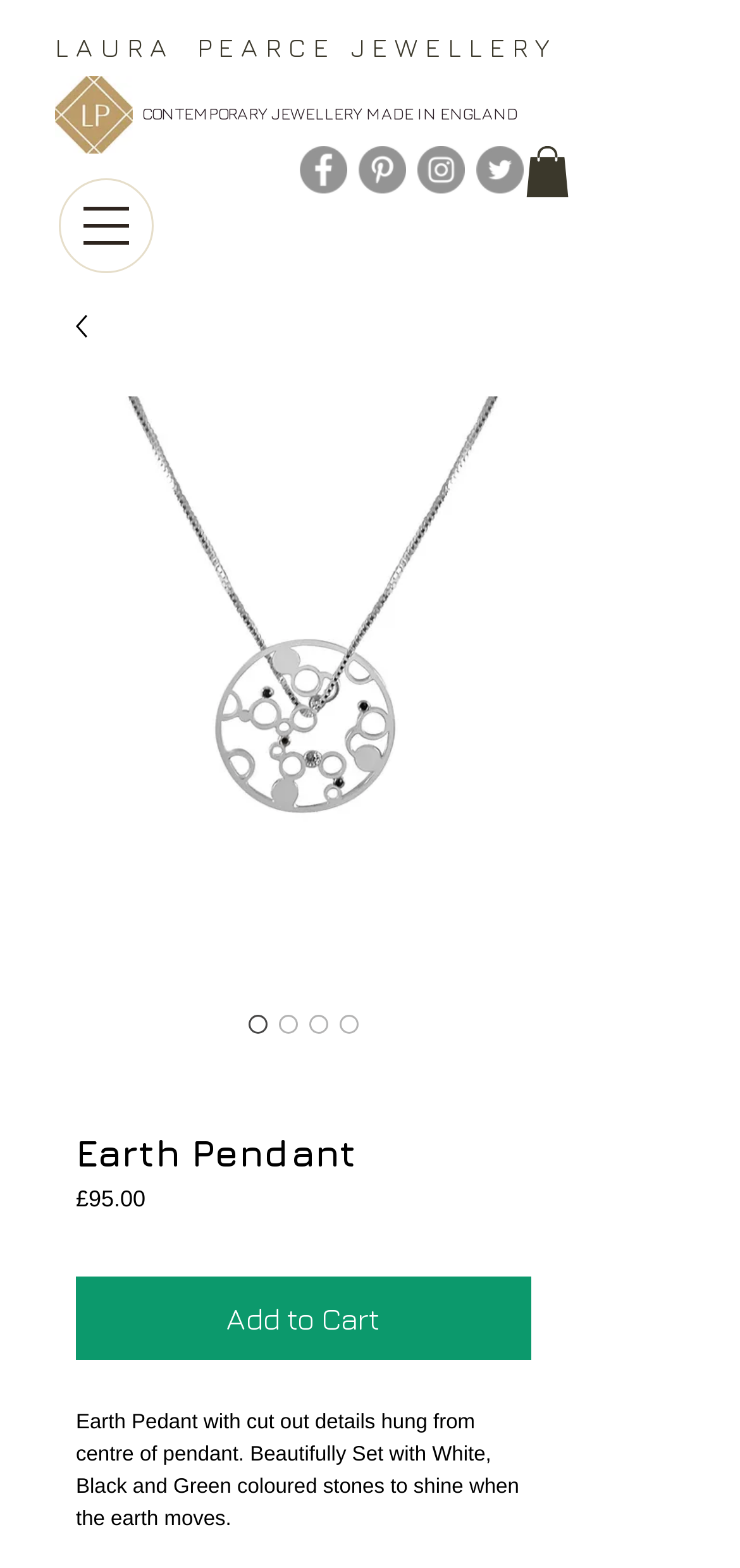What is the function of the button at the top left corner?
Give a single word or phrase as your answer by examining the image.

Open navigation menu